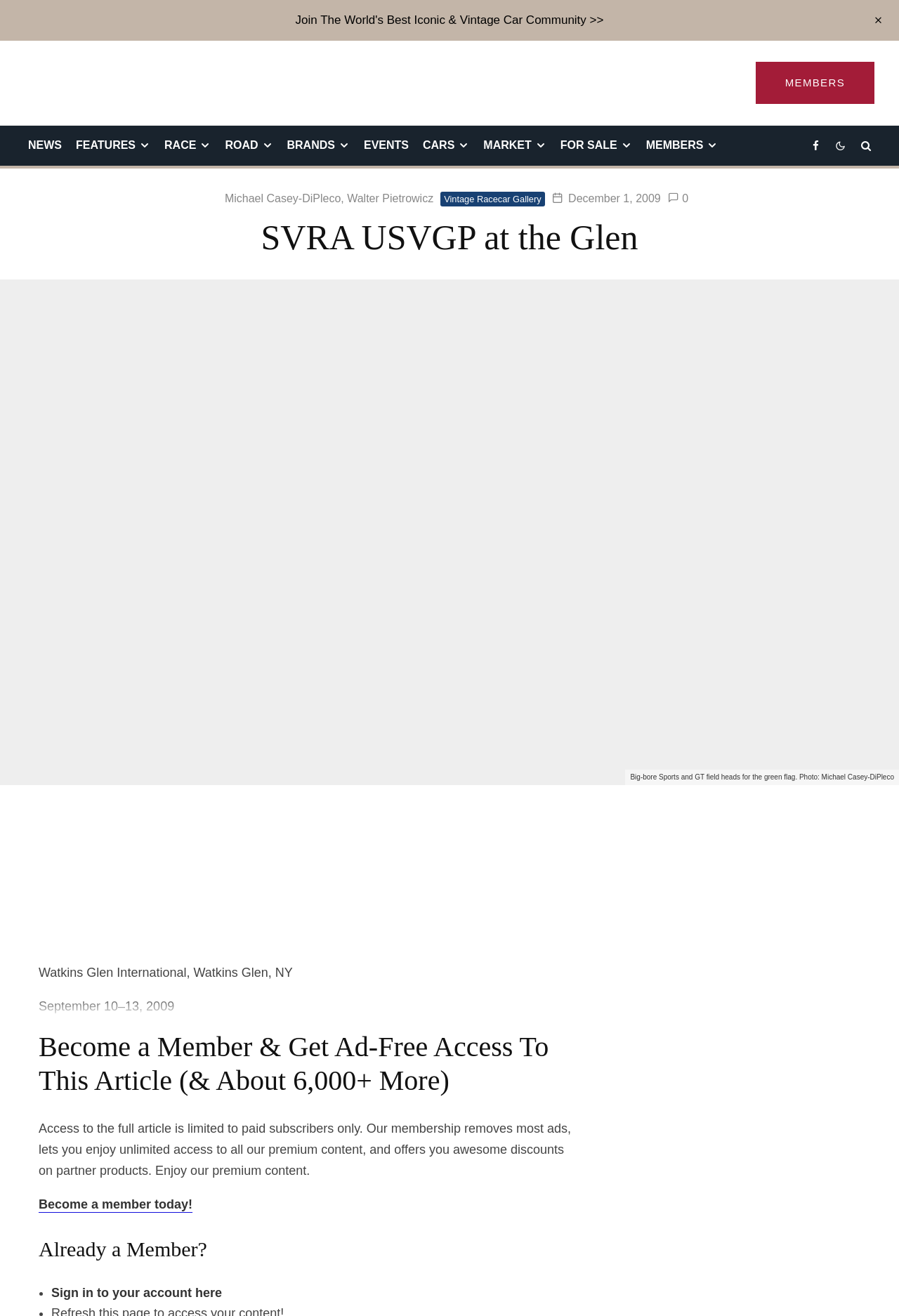Highlight the bounding box coordinates of the region I should click on to meet the following instruction: "Explore features".

[0.077, 0.096, 0.175, 0.126]